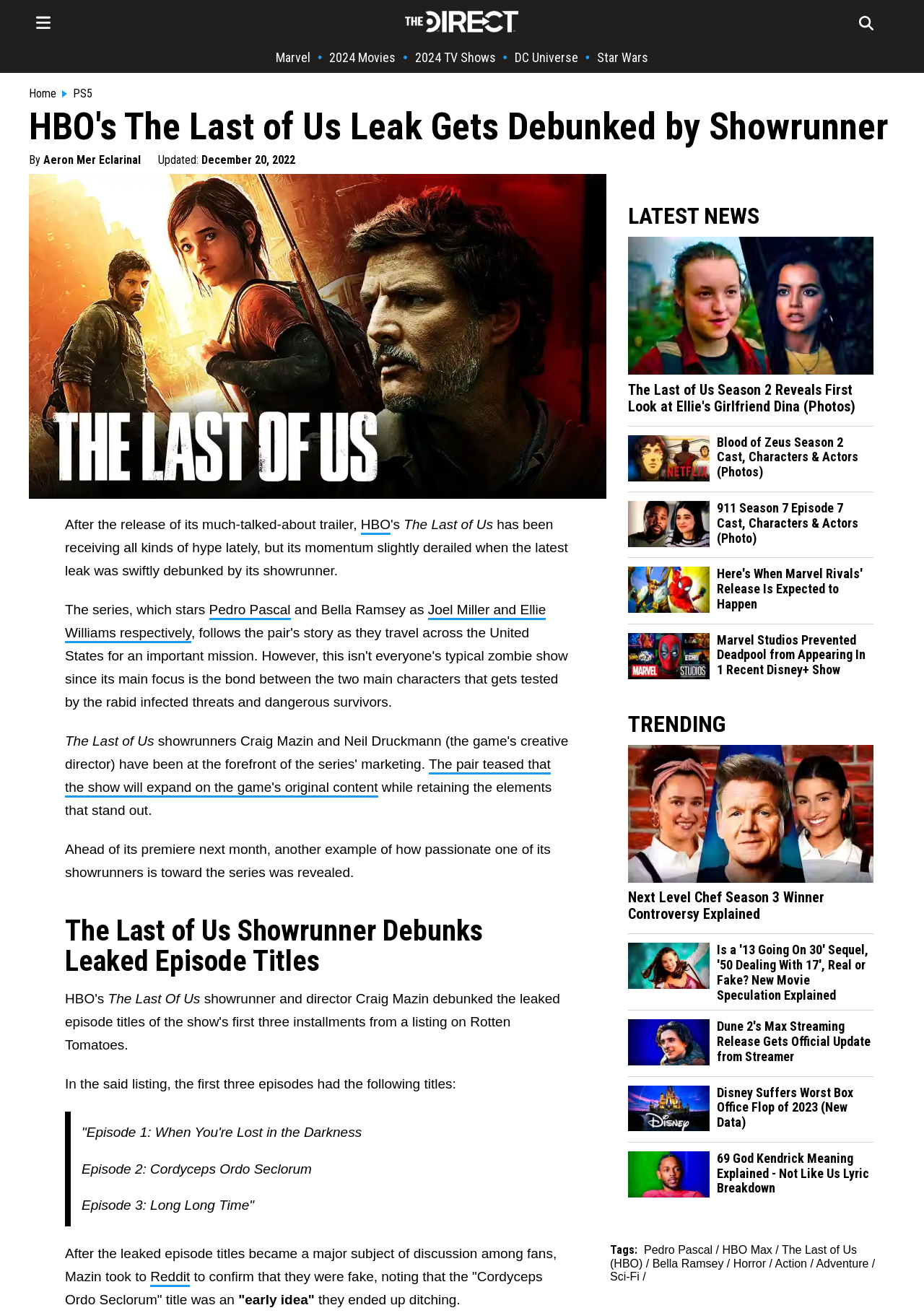How many episode titles were leaked?
Based on the image, answer the question with as much detail as possible.

The answer can be found in the blockquote section of the article, where the leaked episode titles are listed, and there are three episode titles mentioned: 'Episode 1: When You’re Lost in the Darkness', 'Episode 2: Cordyceps Ordo Seclorum', and 'Episode 3: Long Long Time'.